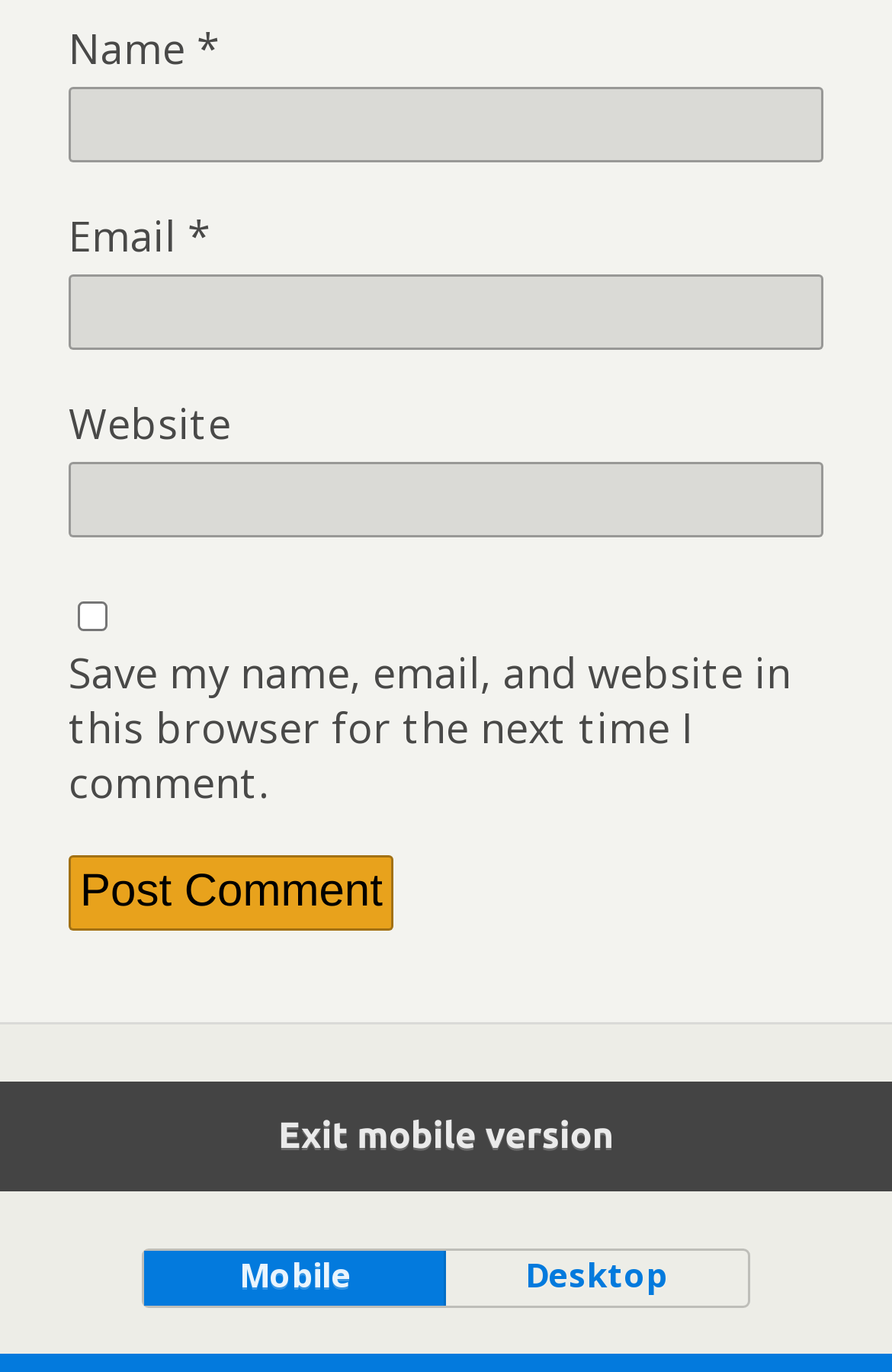Determine the bounding box coordinates in the format (top-left x, top-left y, bottom-right x, bottom-right y). Ensure all values are floating point numbers between 0 and 1. Identify the bounding box of the UI element described by: mobile

[0.163, 0.925, 0.5, 0.965]